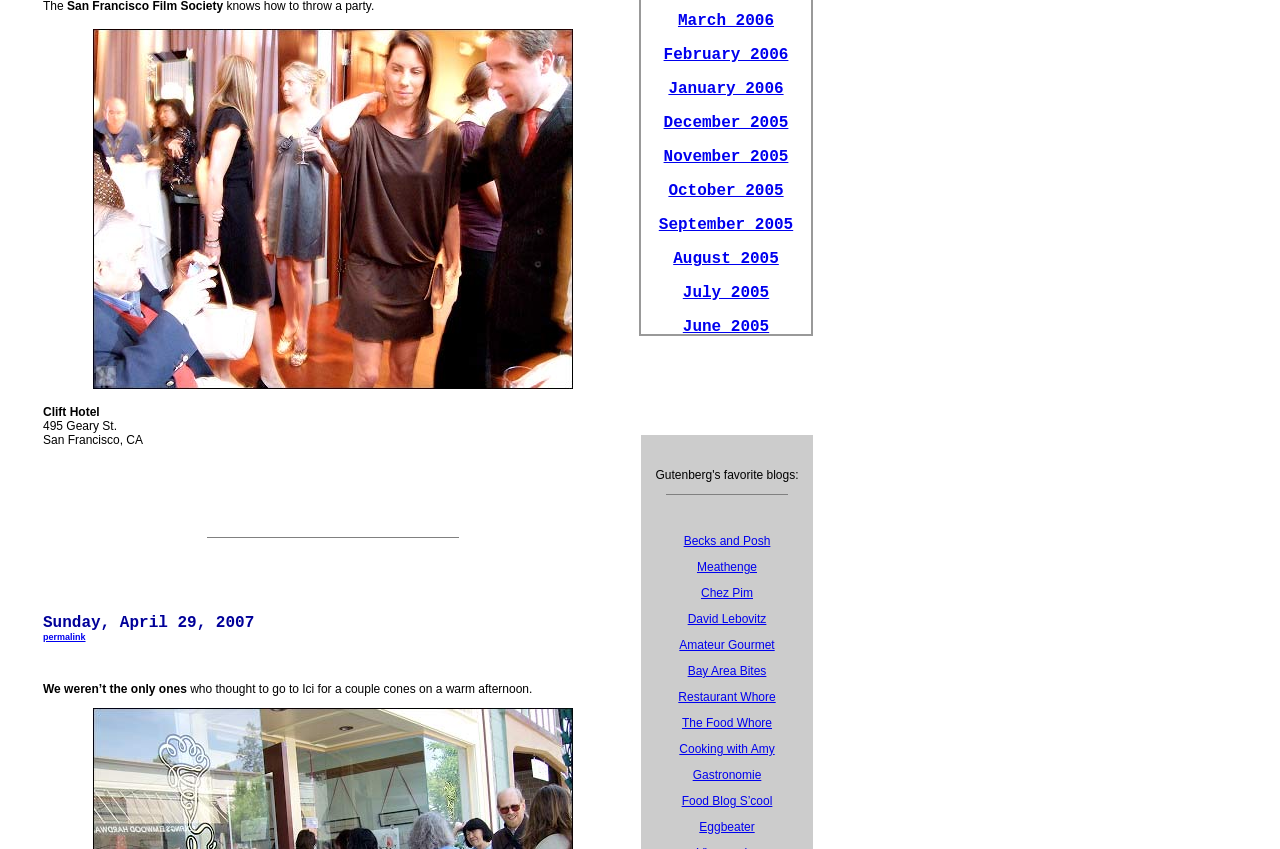Highlight the bounding box of the UI element that corresponds to this description: "The Food Whore".

[0.533, 0.843, 0.603, 0.86]